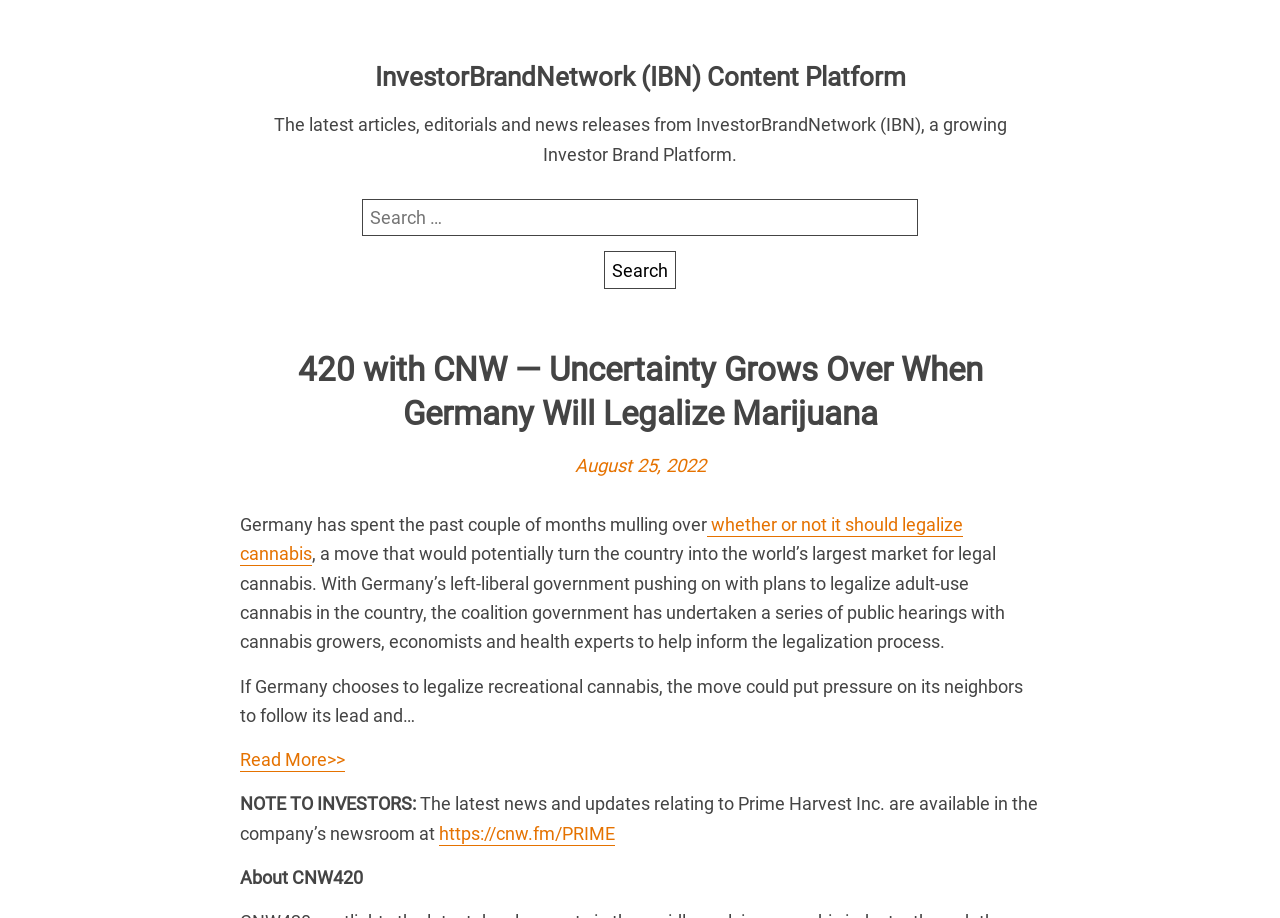Provide the bounding box coordinates of the HTML element described by the text: "https://cnw.fm/PRIME". The coordinates should be in the format [left, top, right, bottom] with values between 0 and 1.

[0.343, 0.895, 0.48, 0.92]